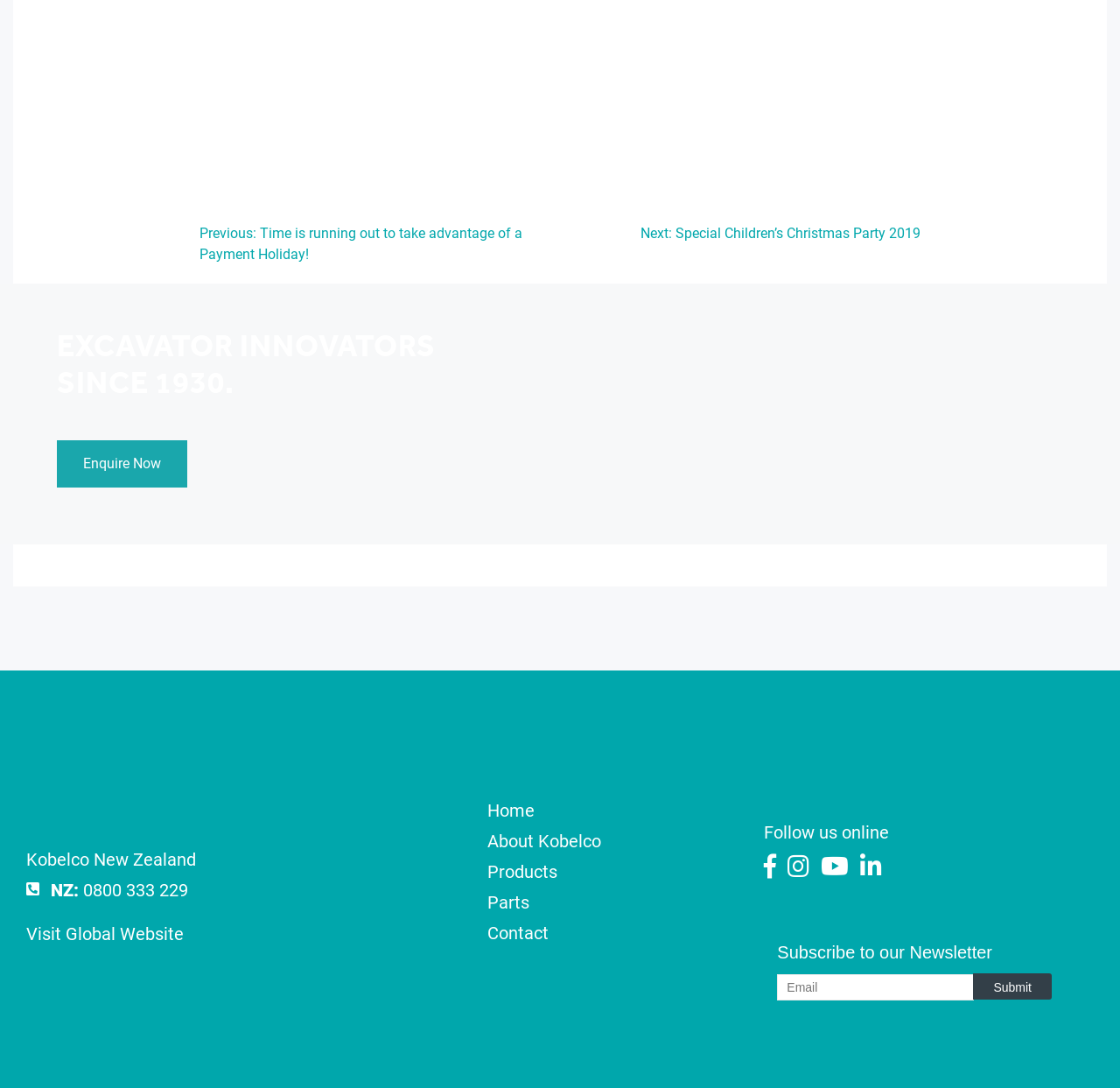What is the company name?
Answer the question with a single word or phrase by looking at the picture.

Kobelco